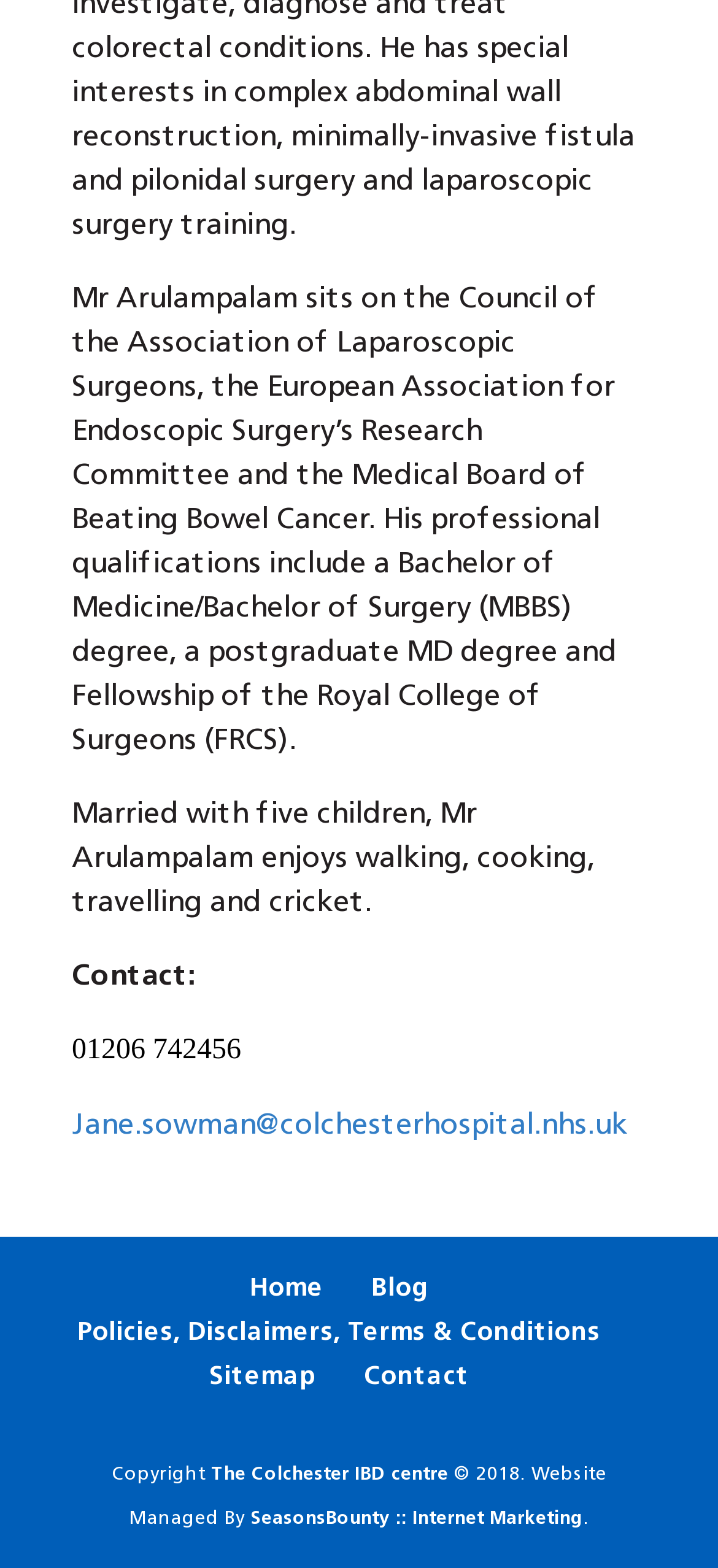Find the bounding box coordinates for the area that should be clicked to accomplish the instruction: "Click the 'Contact' link".

[0.506, 0.867, 0.653, 0.886]